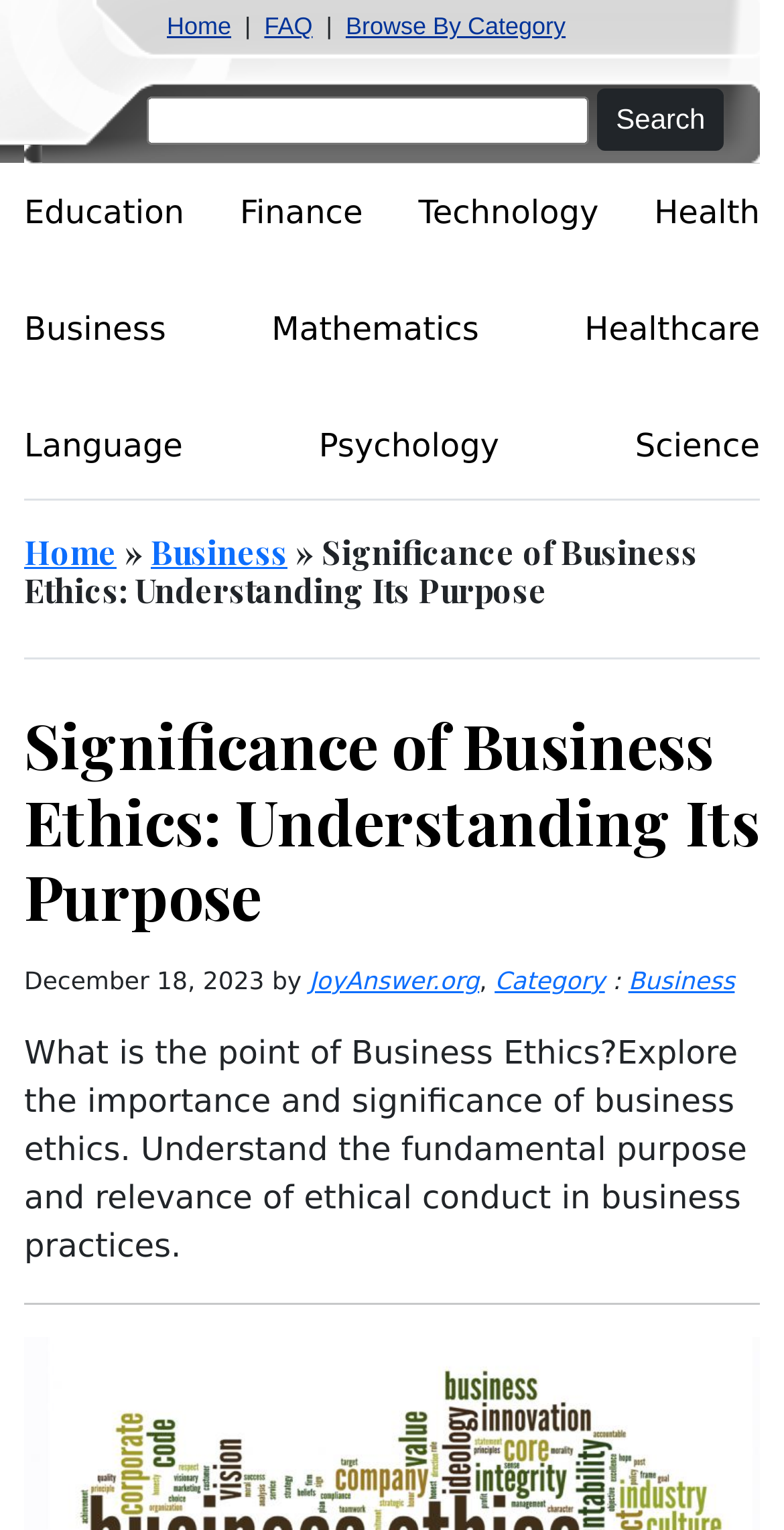Please find and generate the text of the main header of the webpage.

Significance of Business Ethics: Understanding Its Purpose